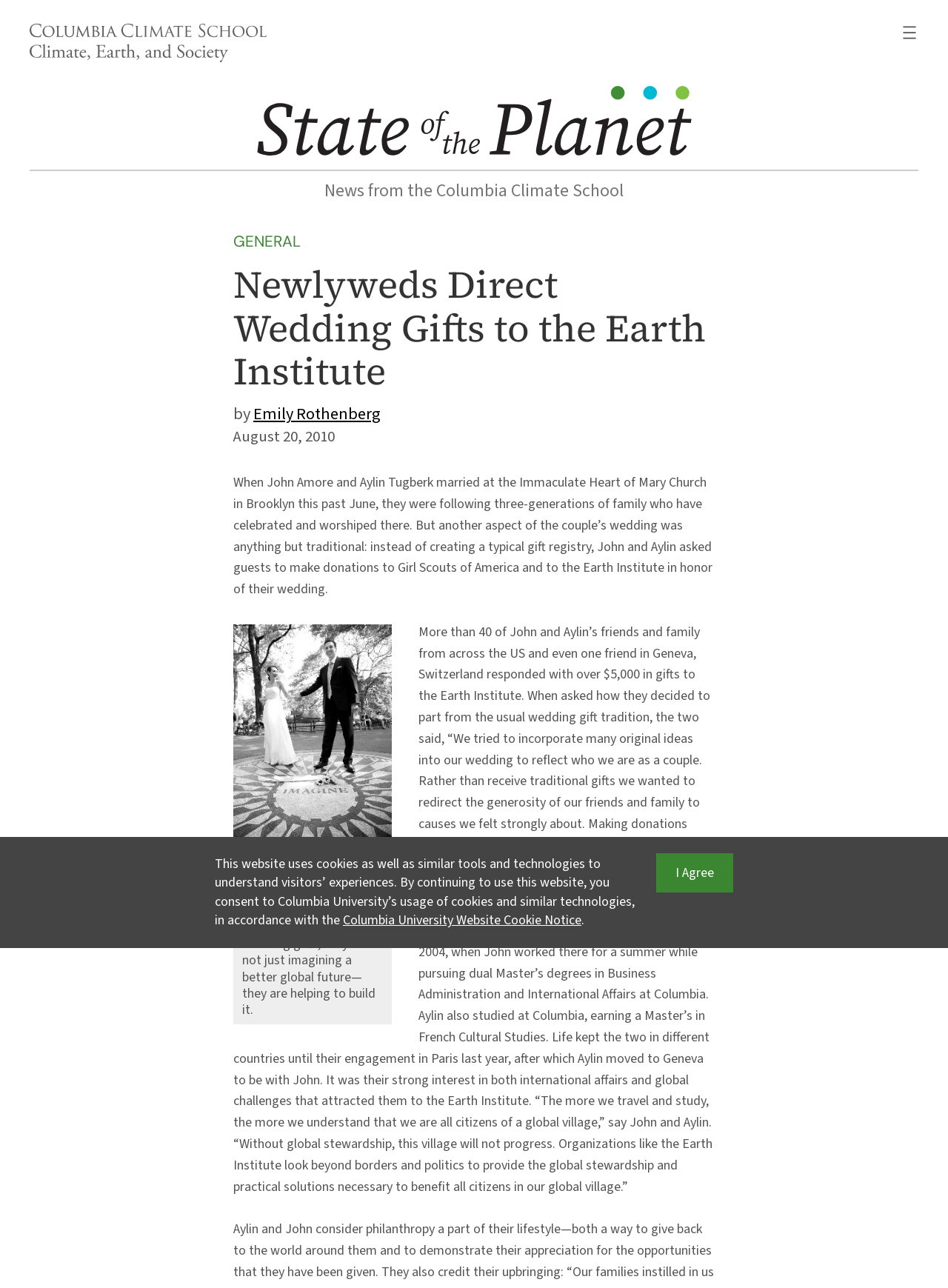Summarize the webpage comprehensively, mentioning all visible components.

The webpage is about a news article titled "Newlyweds Direct Wedding Gifts to the Earth Institute" from the Columbia Climate School. At the top left, there is a figure with a link to "Columbia Climate School: Climate, Earth, and Society" accompanied by an image. To the right of this figure, there is a navigation menu with a button to open a menu. 

Below the navigation menu, there is a prominent link to "State of the Planet" with an associated image. A horizontal separator line follows, separating the top section from the main content. 

The main content starts with a heading "Newlyweds Direct Wedding Gifts to the Earth Institute" and a subheading "News from the Columbia Climate School". Below this, there is a link to "GENERAL" and a time stamp indicating the article was published on August 20, 2010. 

The main article text describes how a couple, John Amore and Aylin Tugberk, asked their wedding guests to make donations to the Earth Institute instead of giving traditional gifts. The article includes a figure with a caption and quotes from the couple explaining their decision. 

At the bottom of the page, there is a link to "I Agree" and a notice about the website's use of cookies, with a button to learn more about Columbia University's cookie policy.